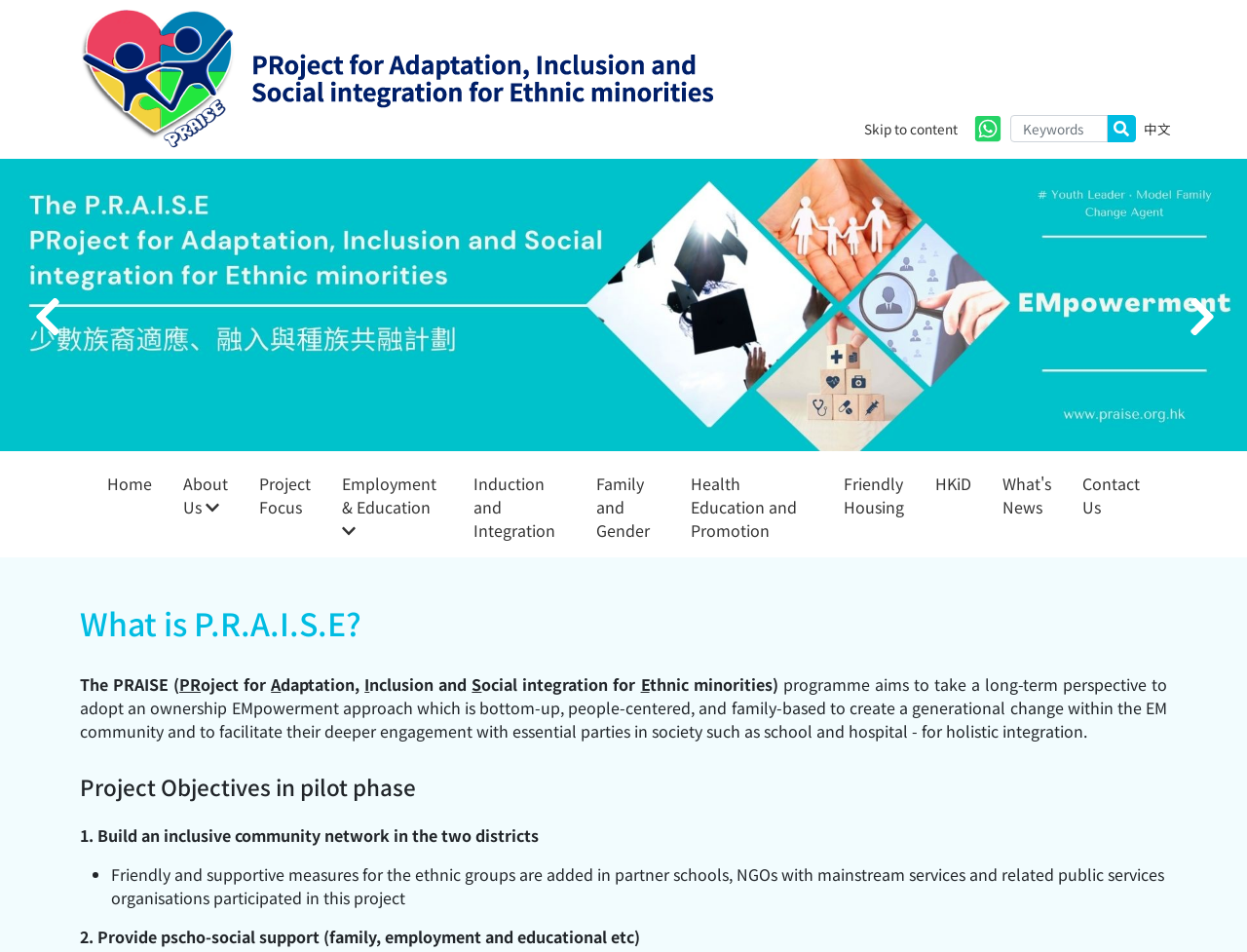Determine the bounding box for the described UI element: "Project Focus".

[0.195, 0.487, 0.262, 0.553]